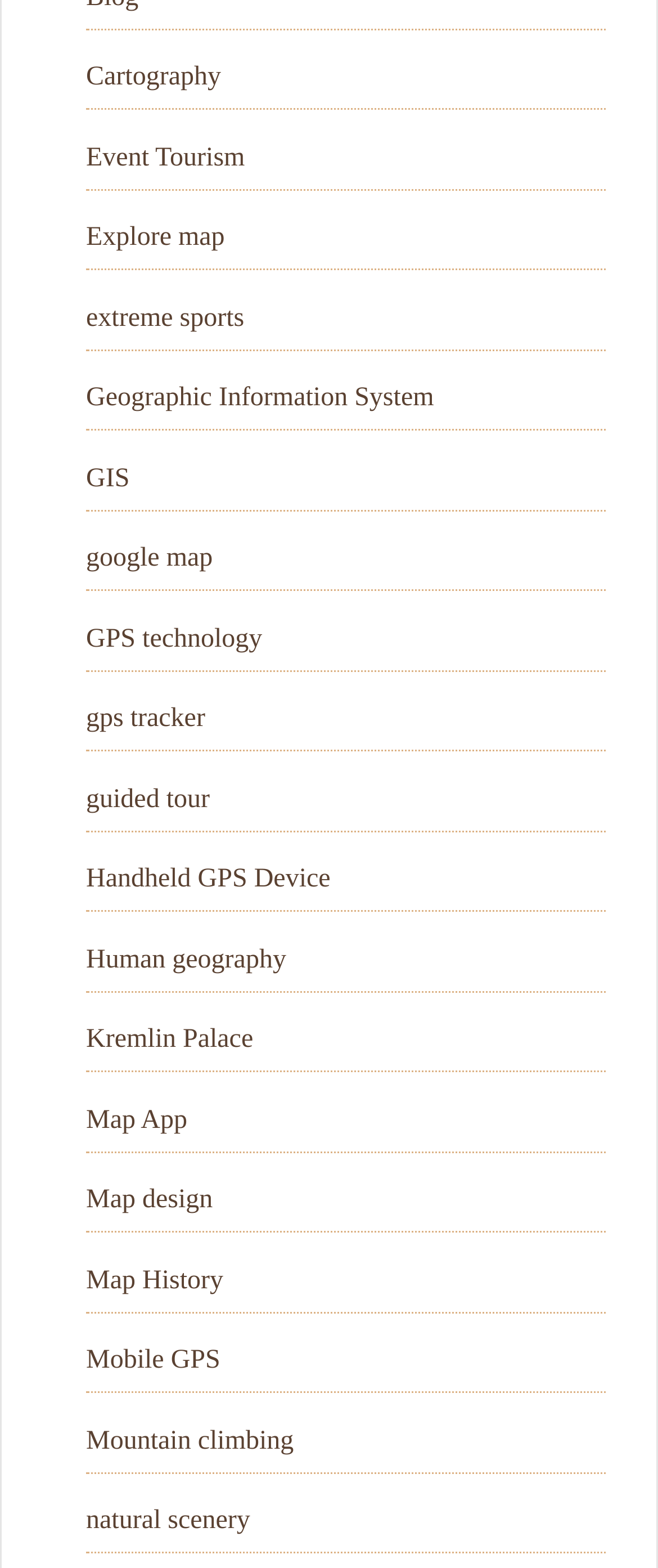Identify the bounding box coordinates of the clickable section necessary to follow the following instruction: "Explore the map". The coordinates should be presented as four float numbers from 0 to 1, i.e., [left, top, right, bottom].

[0.131, 0.142, 0.342, 0.161]